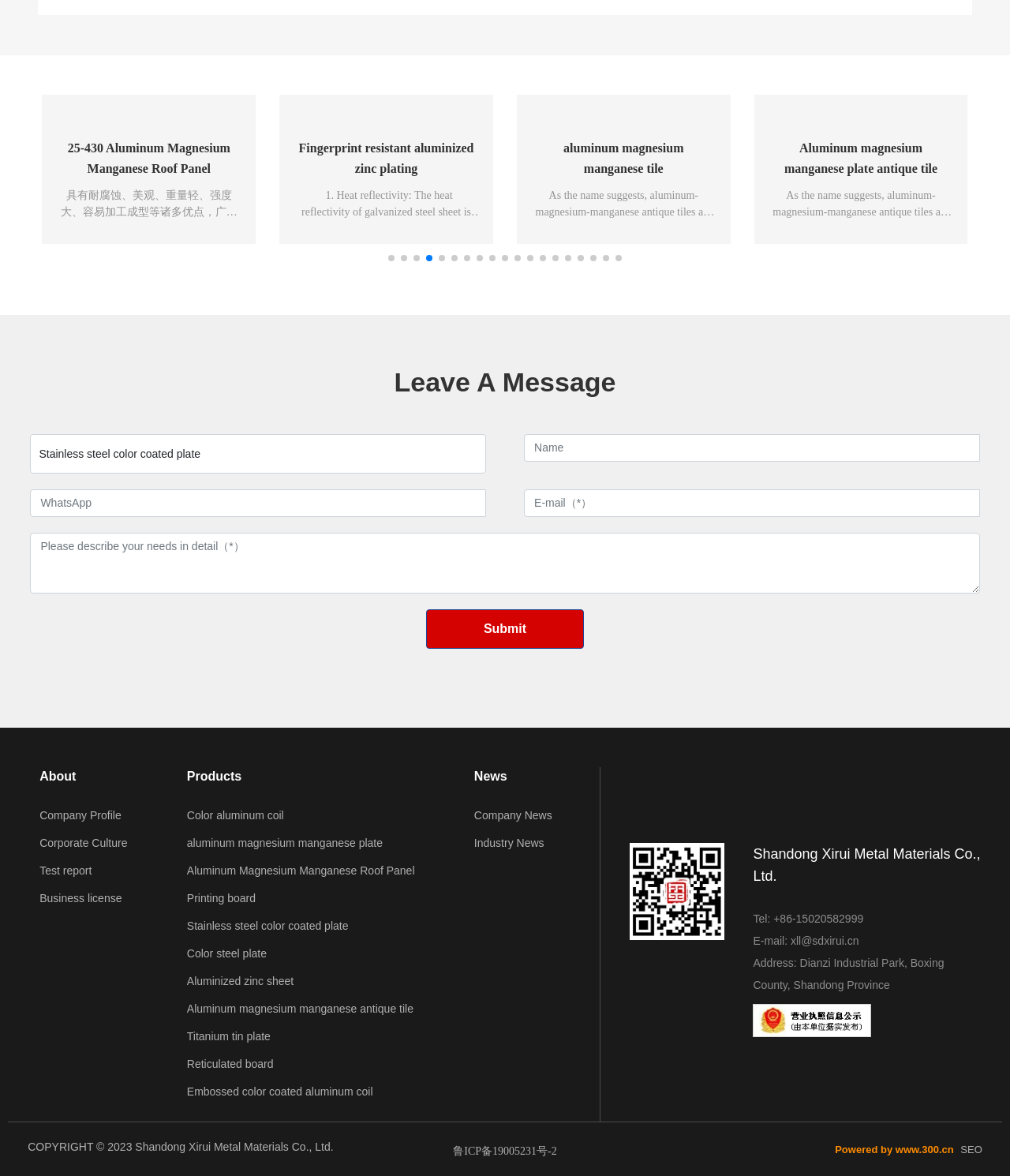Locate the bounding box coordinates of the clickable region necessary to complete the following instruction: "Click the 'News' link". Provide the coordinates in the format of four float numbers between 0 and 1, i.e., [left, top, right, bottom].

[0.469, 0.652, 0.582, 0.668]